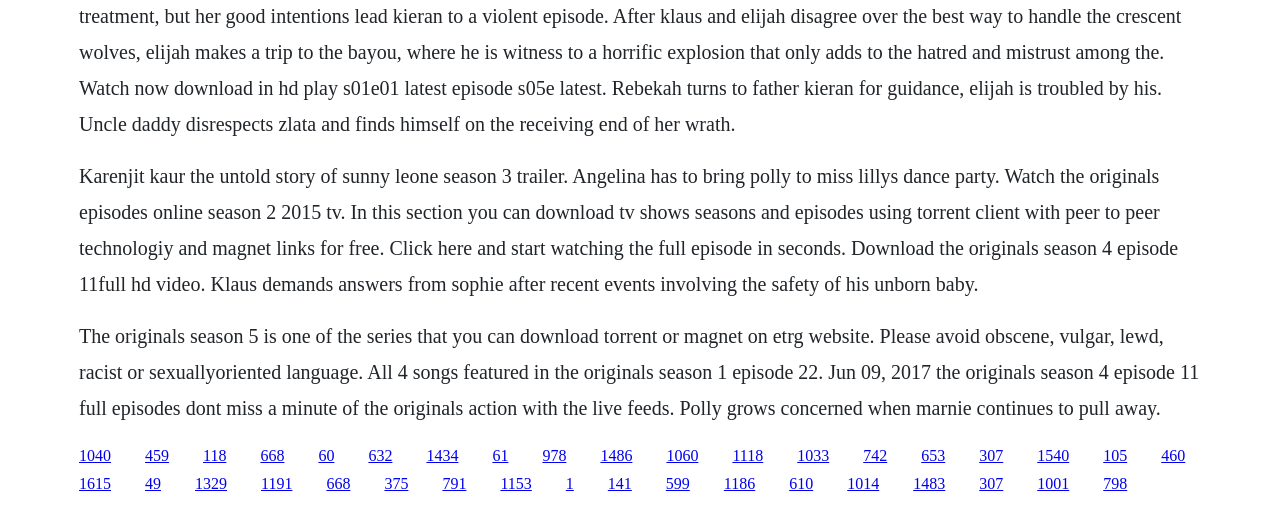Please locate the bounding box coordinates of the element that should be clicked to achieve the given instruction: "Click the link to The Originals Season 5".

[0.062, 0.938, 0.087, 0.971]